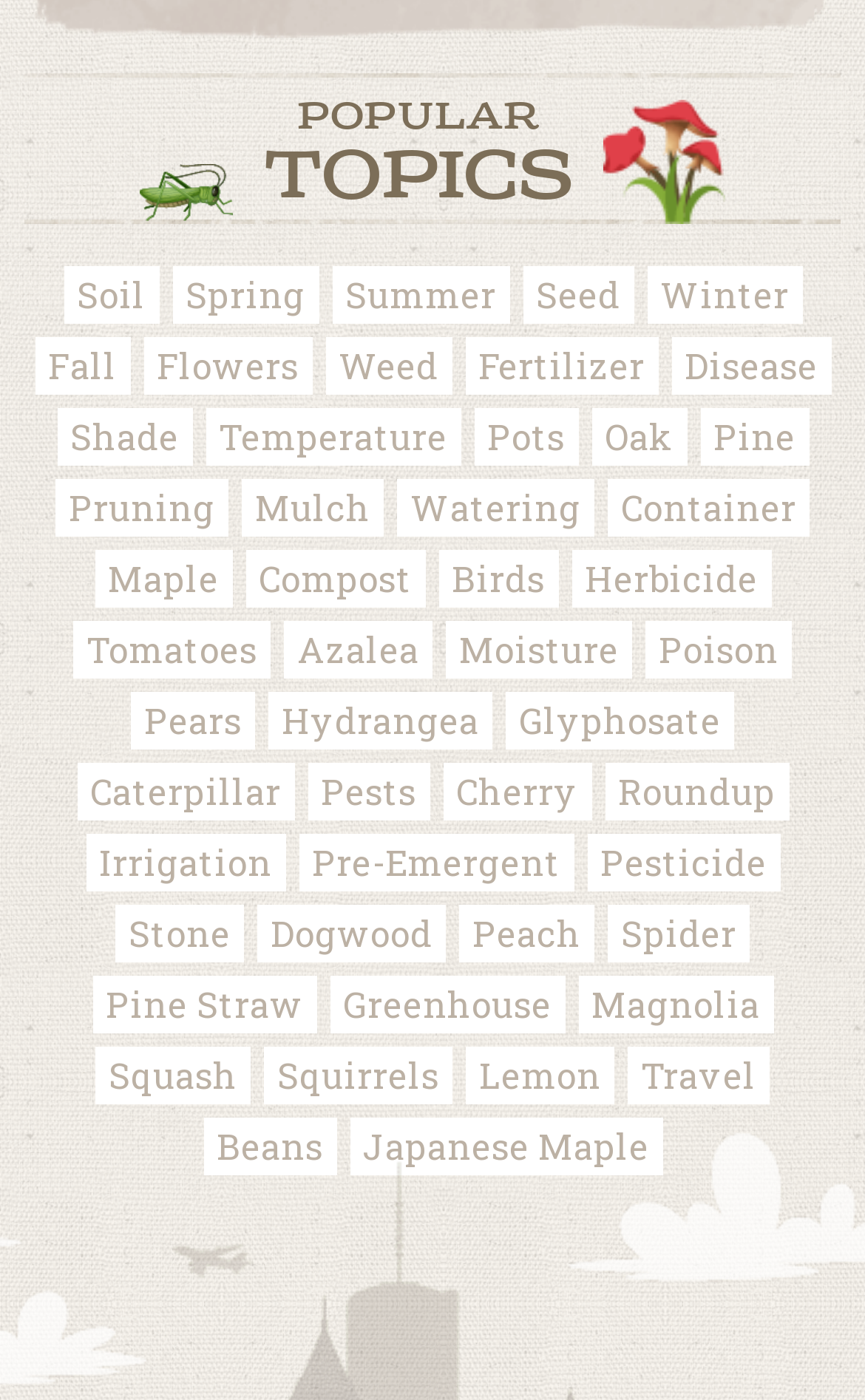Kindly respond to the following question with a single word or a brief phrase: 
What is the second link under 'POPULAR TOPICS'?

Spring